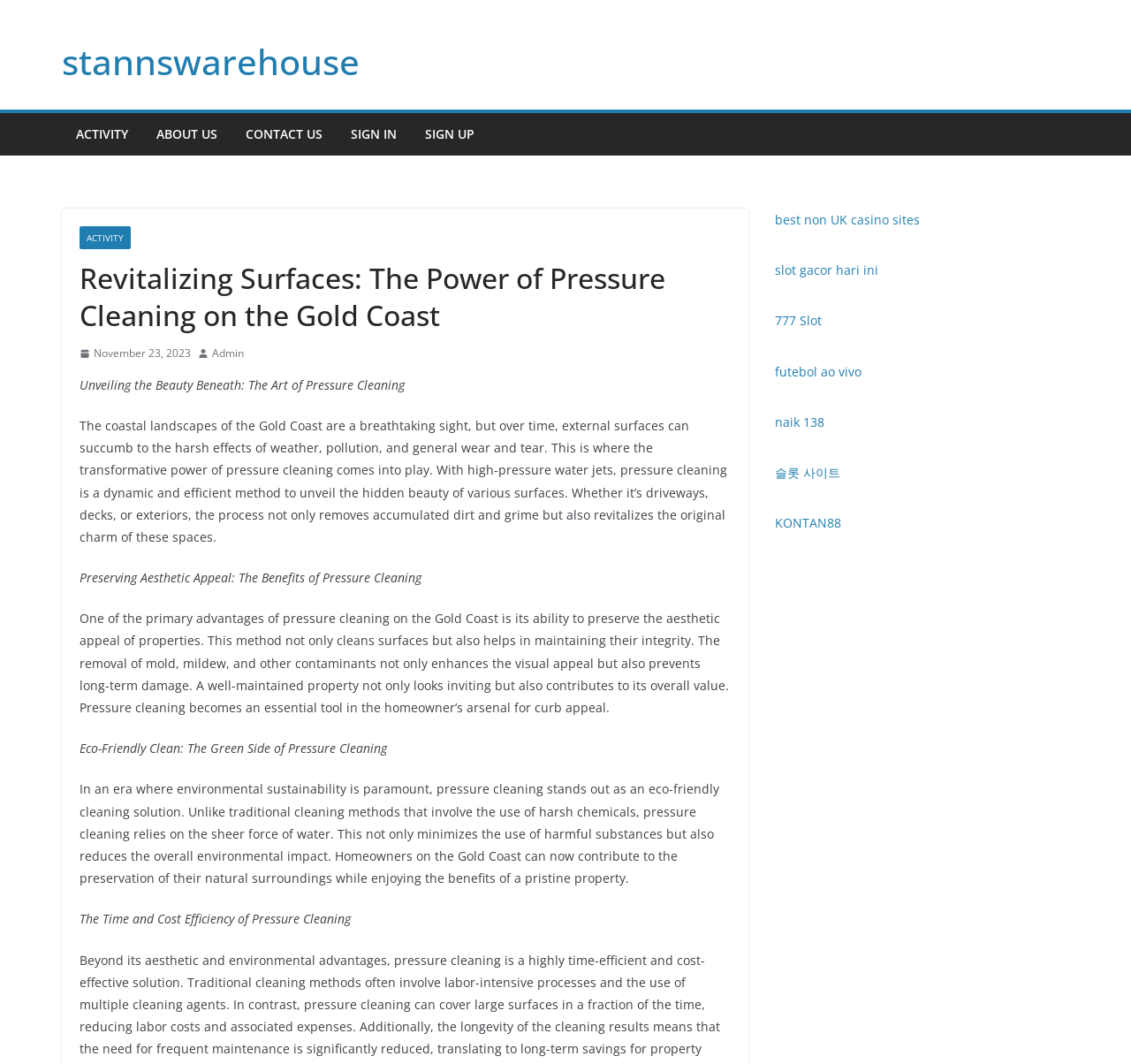What type of surfaces can be cleaned using pressure cleaning?
Utilize the image to construct a detailed and well-explained answer.

The webpage mentions that pressure cleaning can be used to clean various surfaces, including driveways, decks, and exteriors, to remove dirt and grime and preserve their original charm.